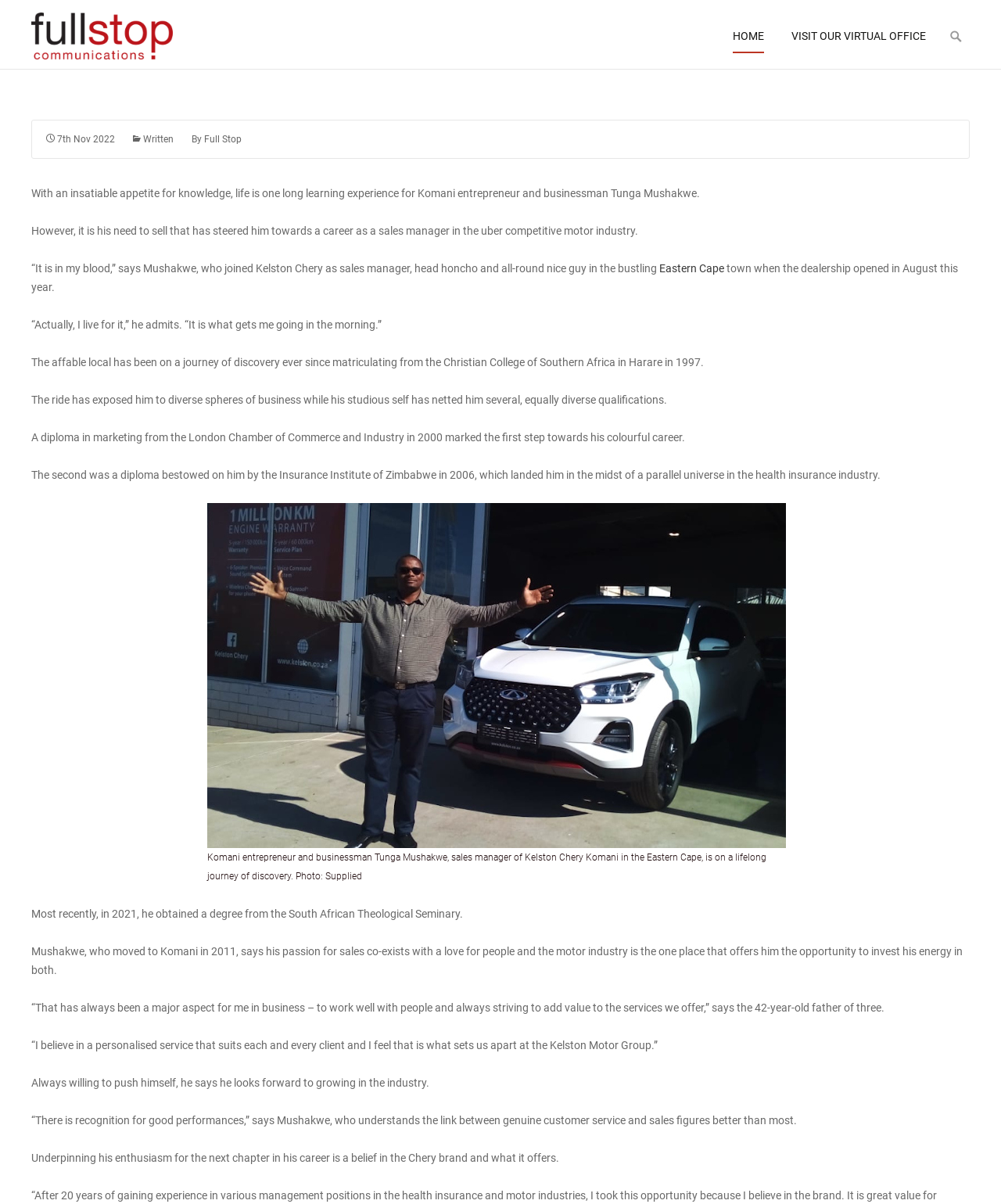Show the bounding box coordinates for the element that needs to be clicked to execute the following instruction: "Visit the virtual office". Provide the coordinates in the form of four float numbers between 0 and 1, i.e., [left, top, right, bottom].

[0.791, 0.016, 0.925, 0.044]